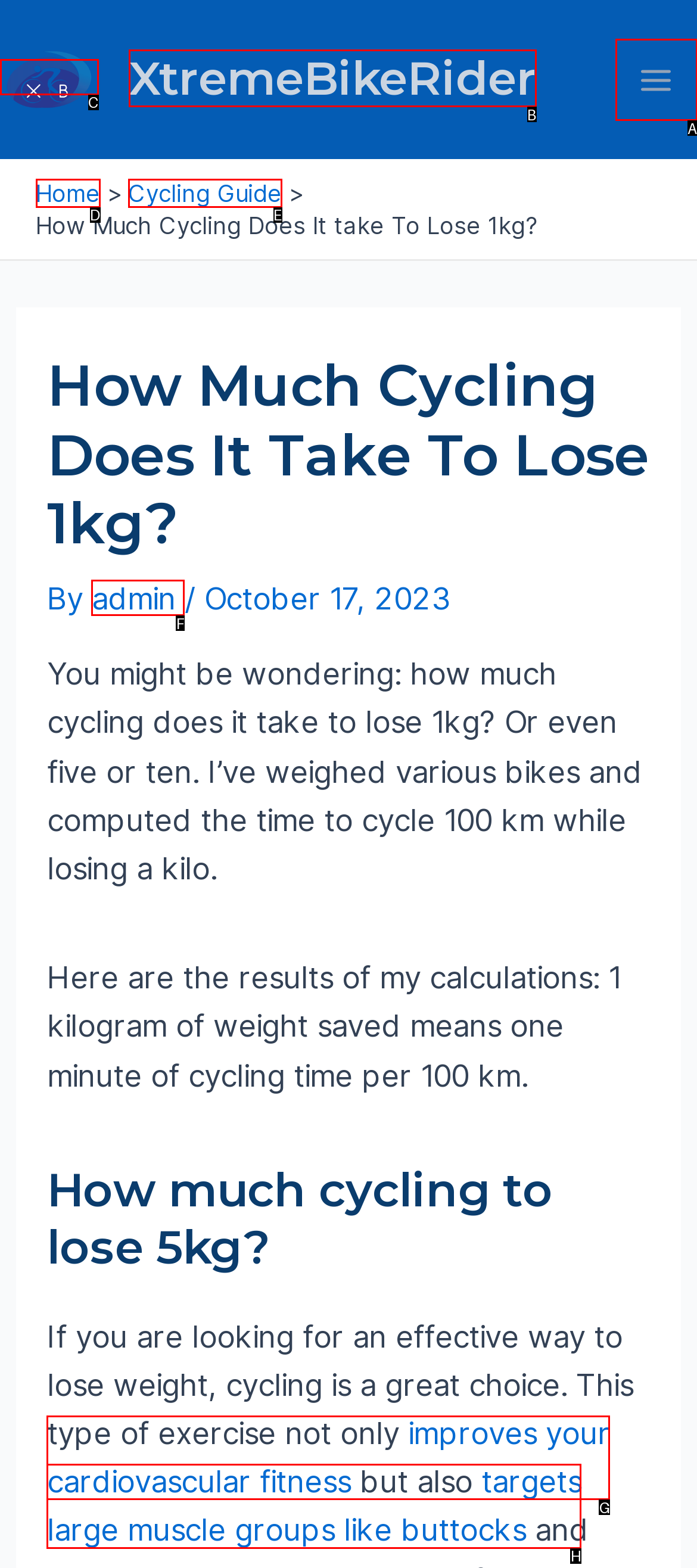Choose the HTML element to click for this instruction: Open the Main Menu Answer with the letter of the correct choice from the given options.

A